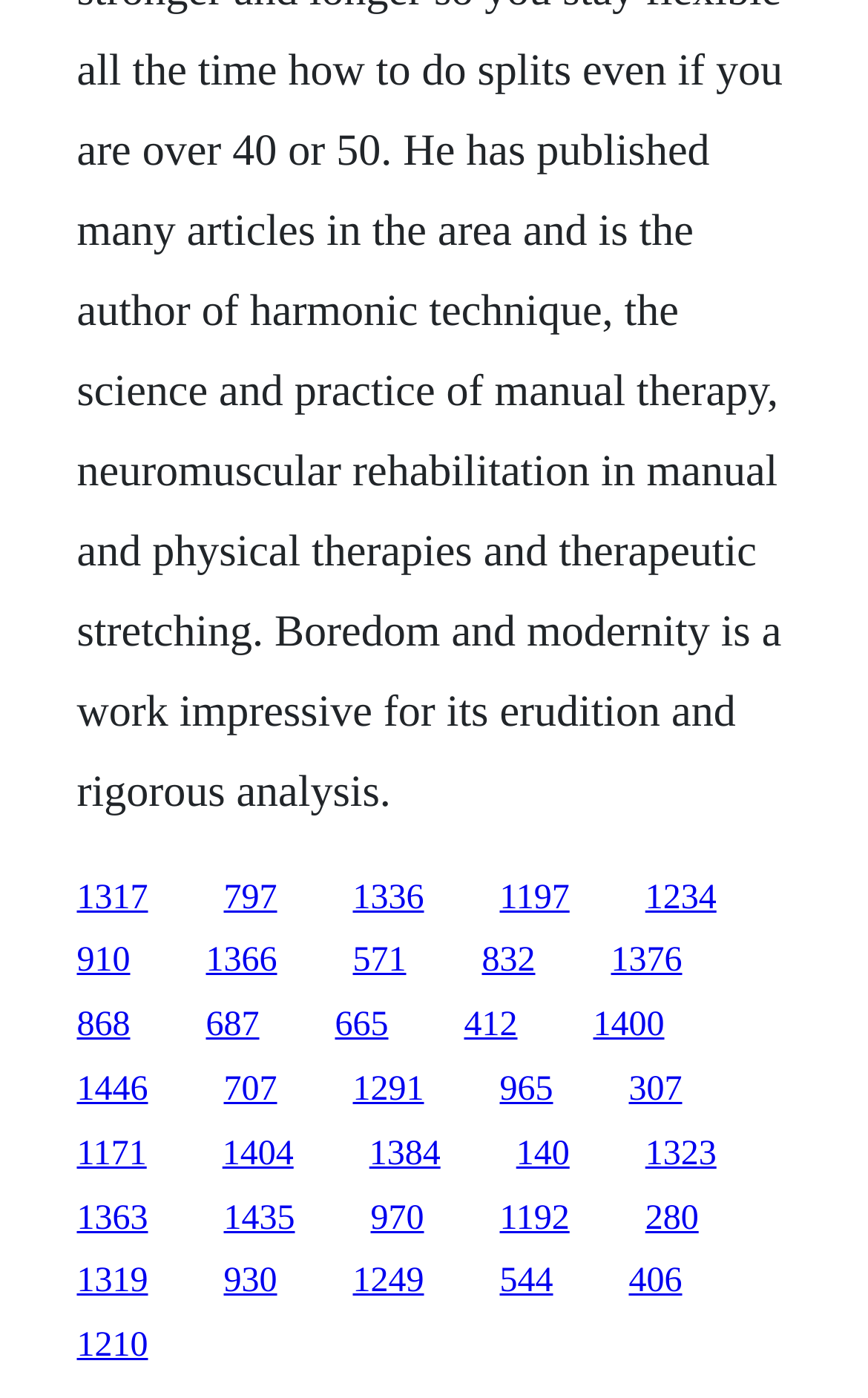Identify the bounding box coordinates necessary to click and complete the given instruction: "Open the menu".

None